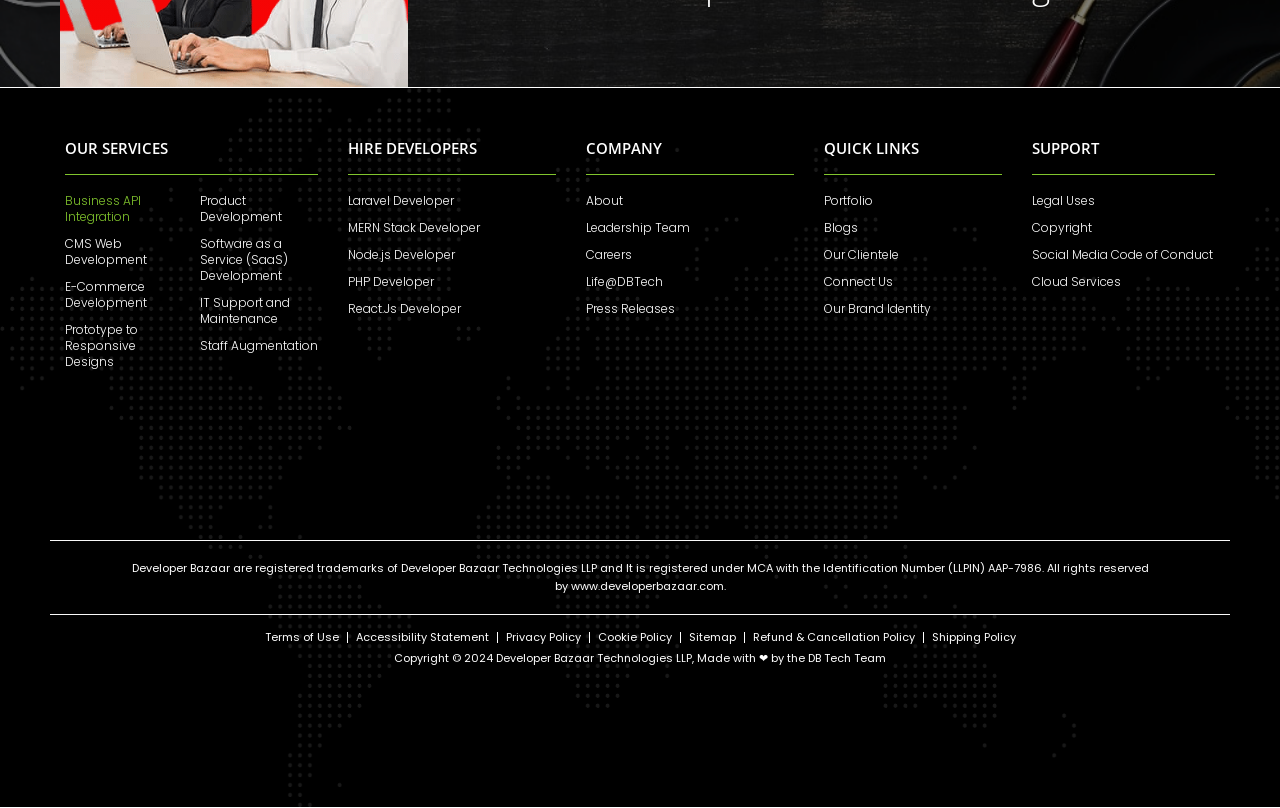Highlight the bounding box coordinates of the element you need to click to perform the following instruction: "View Portfolio."

[0.644, 0.239, 0.783, 0.259]